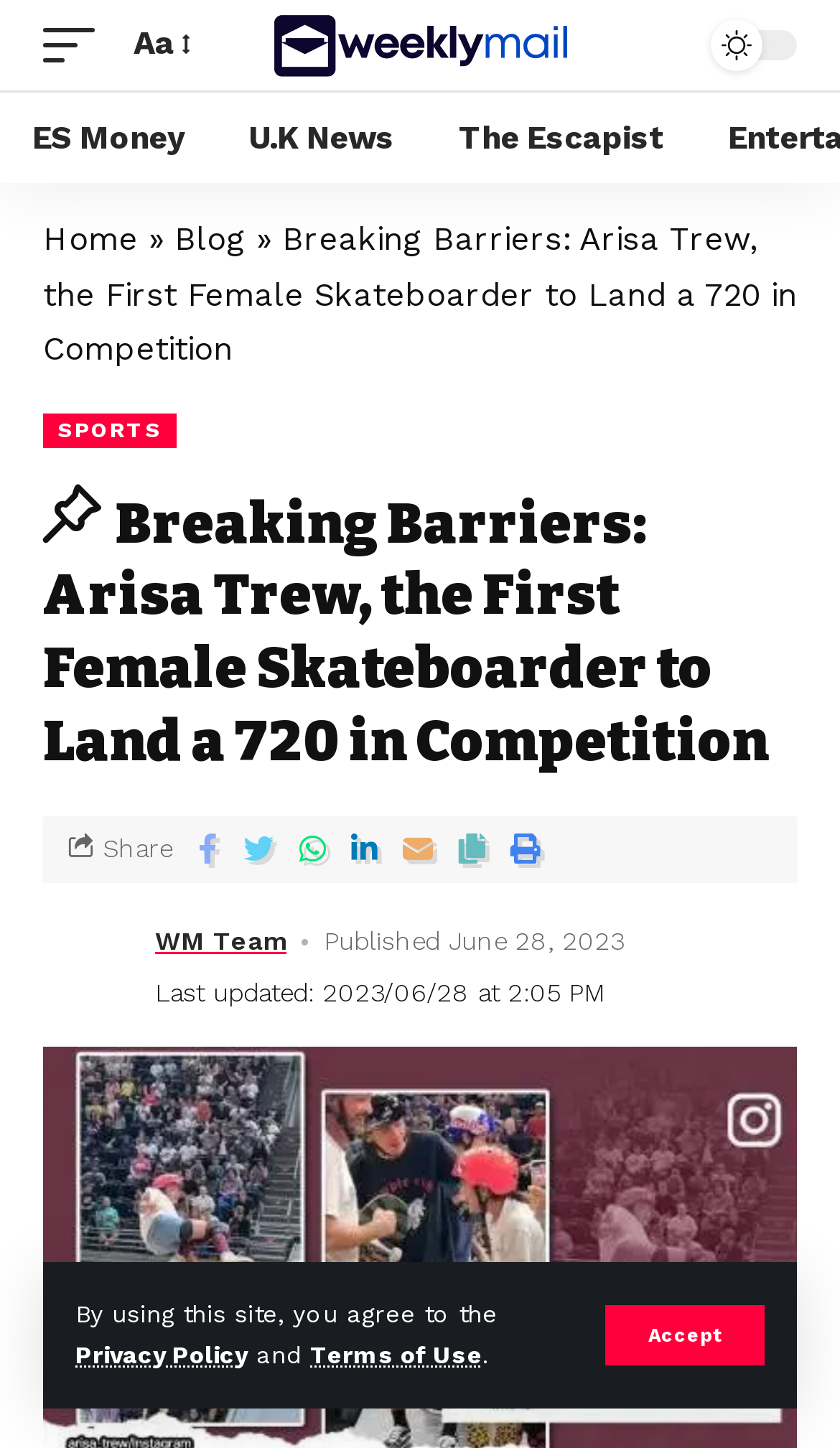Kindly determine the bounding box coordinates for the area that needs to be clicked to execute this instruction: "Read the blog".

None